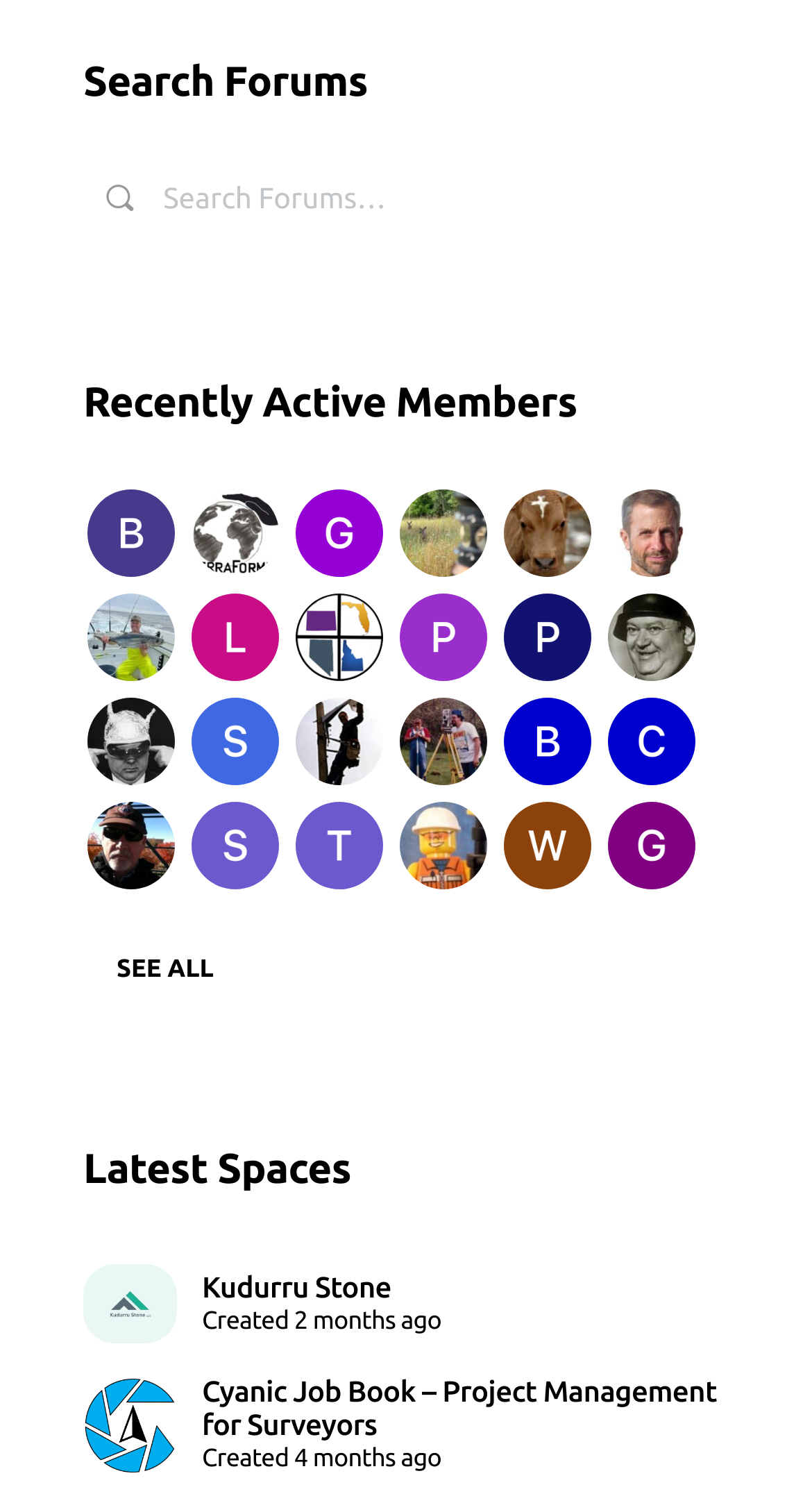Answer the question below using just one word or a short phrase: 
How many links are there under 'Latest Spaces'?

2